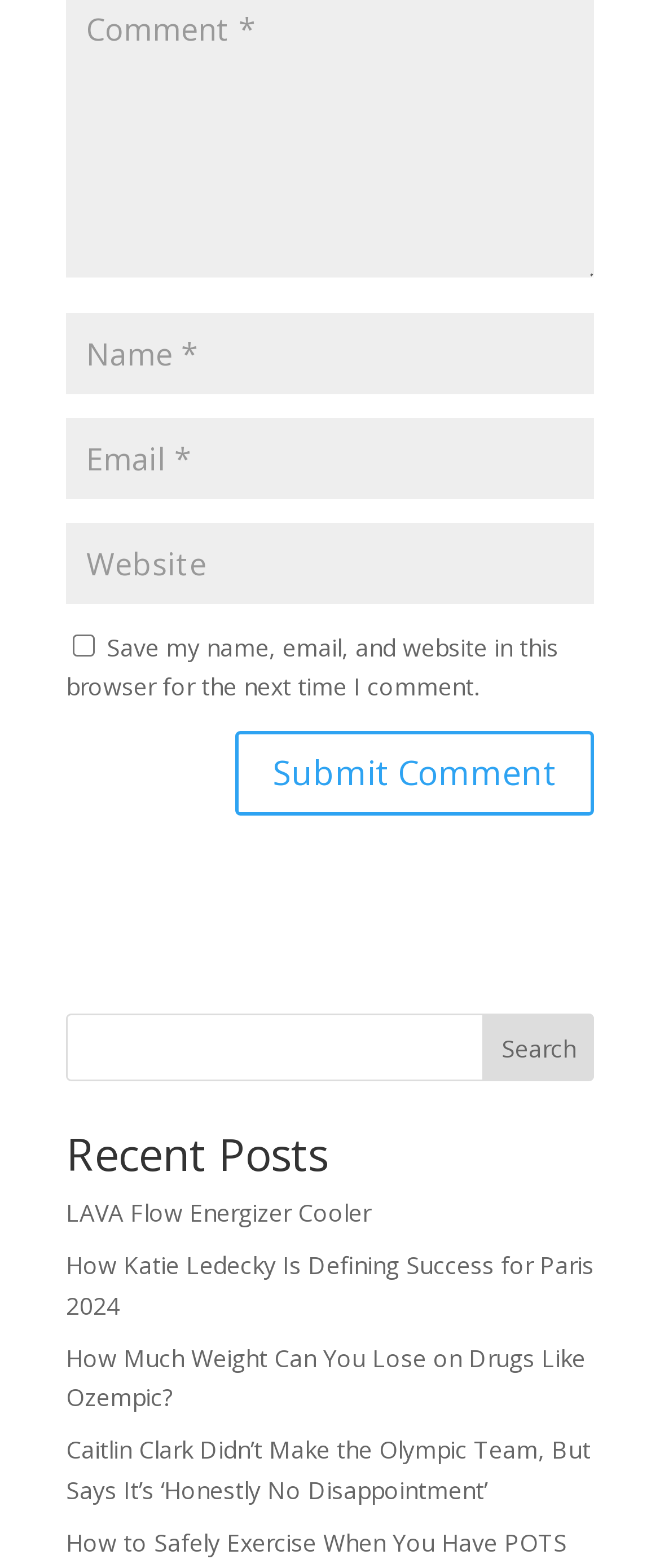Determine the bounding box for the UI element described here: "LAVA Flow Energizer Cooler".

[0.1, 0.763, 0.562, 0.784]